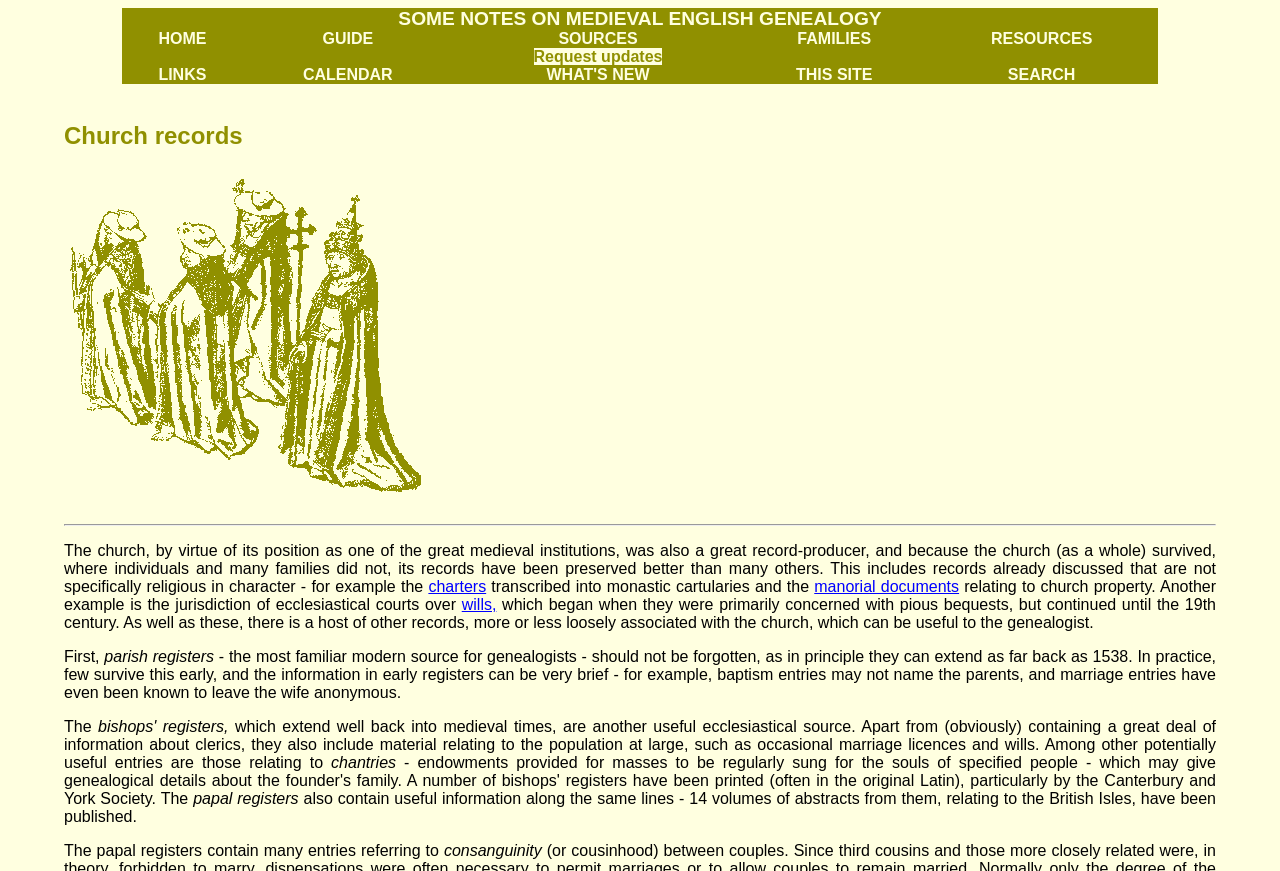What type of records can extend as far back as 1538?
Based on the content of the image, thoroughly explain and answer the question.

According to the webpage, parish registers are a type of record that can extend as far back as 1538. The text states 'parish registers - the most familiar modern source for genealogists - should not be forgotten, as in principle they can extend as far back as 1538'.